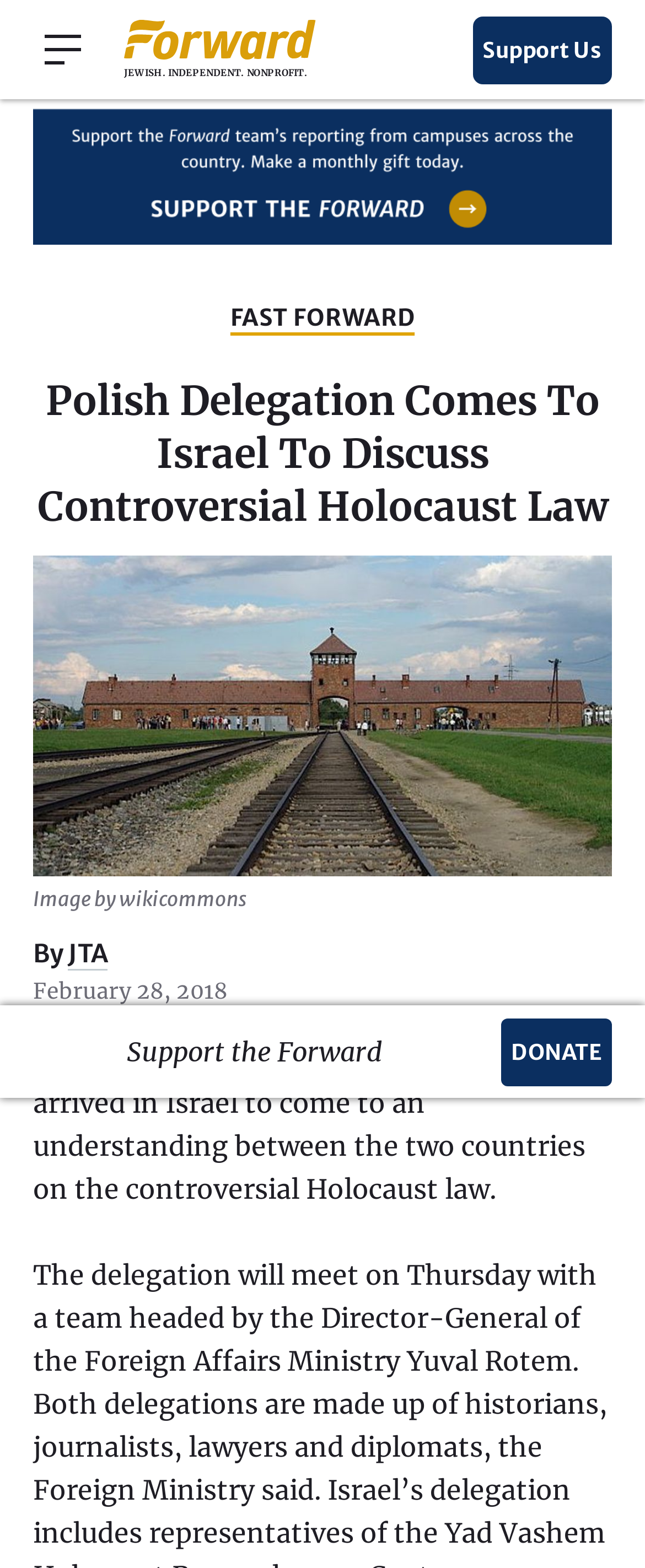From the webpage screenshot, identify the region described by JTA. Provide the bounding box coordinates as (top-left x, top-left y, bottom-right x, bottom-right y), with each value being a floating point number between 0 and 1.

[0.105, 0.598, 0.167, 0.618]